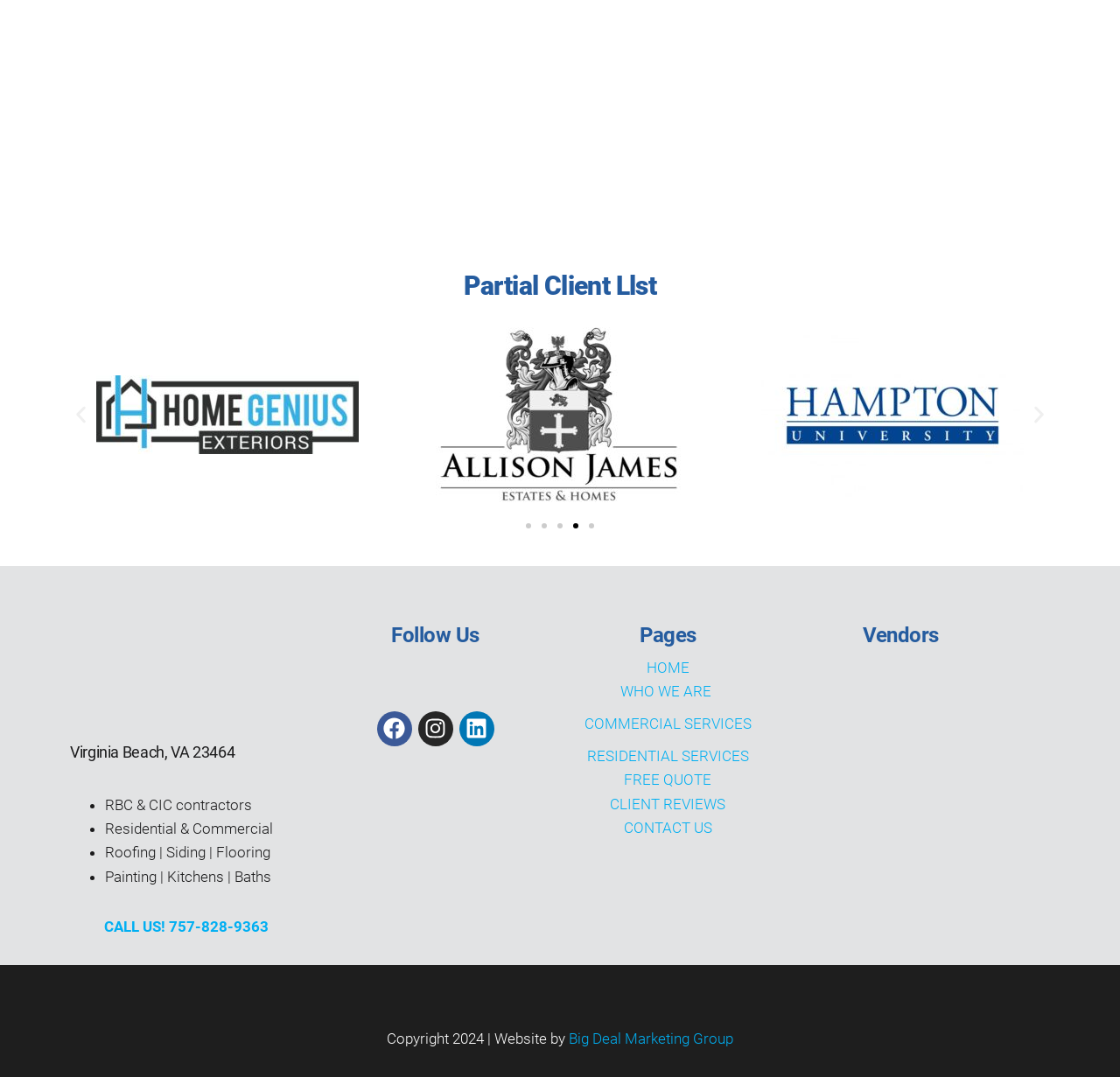Please identify the bounding box coordinates of the region to click in order to complete the task: "Call the phone number". The coordinates must be four float numbers between 0 and 1, specified as [left, top, right, bottom].

[0.093, 0.852, 0.239, 0.868]